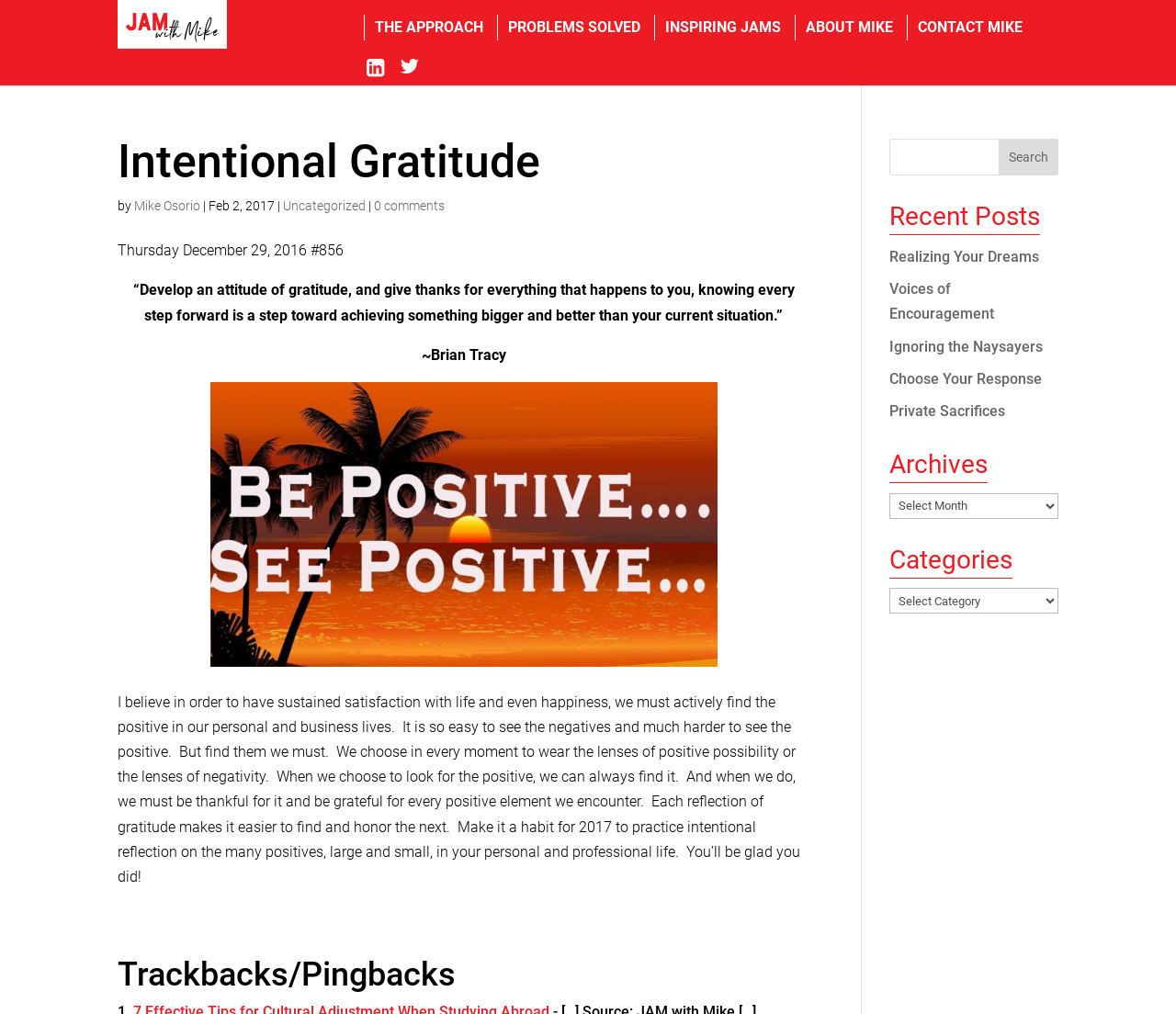Identify the bounding box coordinates for the element that needs to be clicked to fulfill this instruction: "Check the Categories". Provide the coordinates in the format of four float numbers between 0 and 1: [left, top, right, bottom].

[0.756, 0.539, 0.861, 0.57]